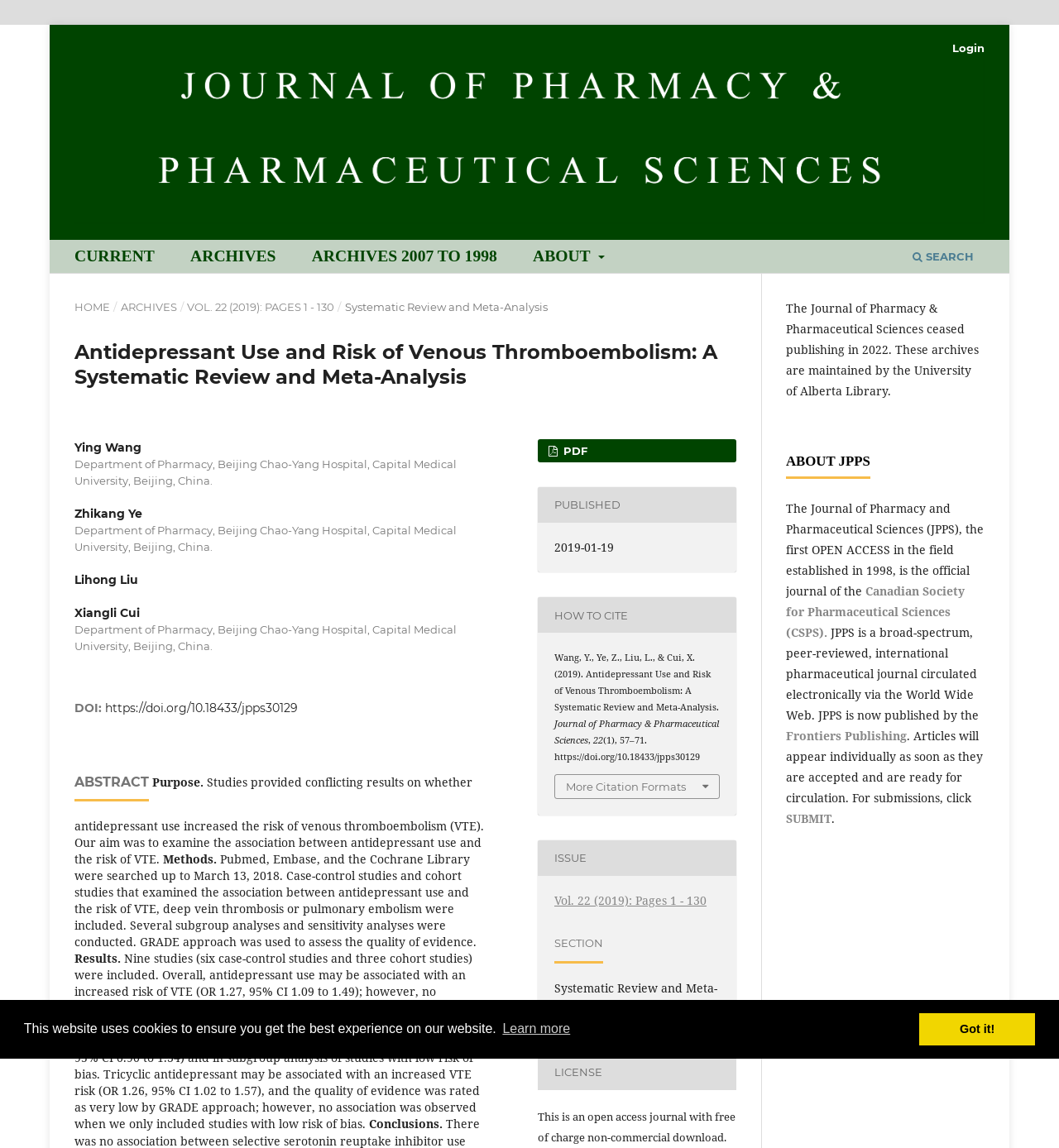Identify and extract the main heading from the webpage.

Antidepressant Use and Risk of Venous Thromboembolism: A Systematic Review and Meta-Analysis